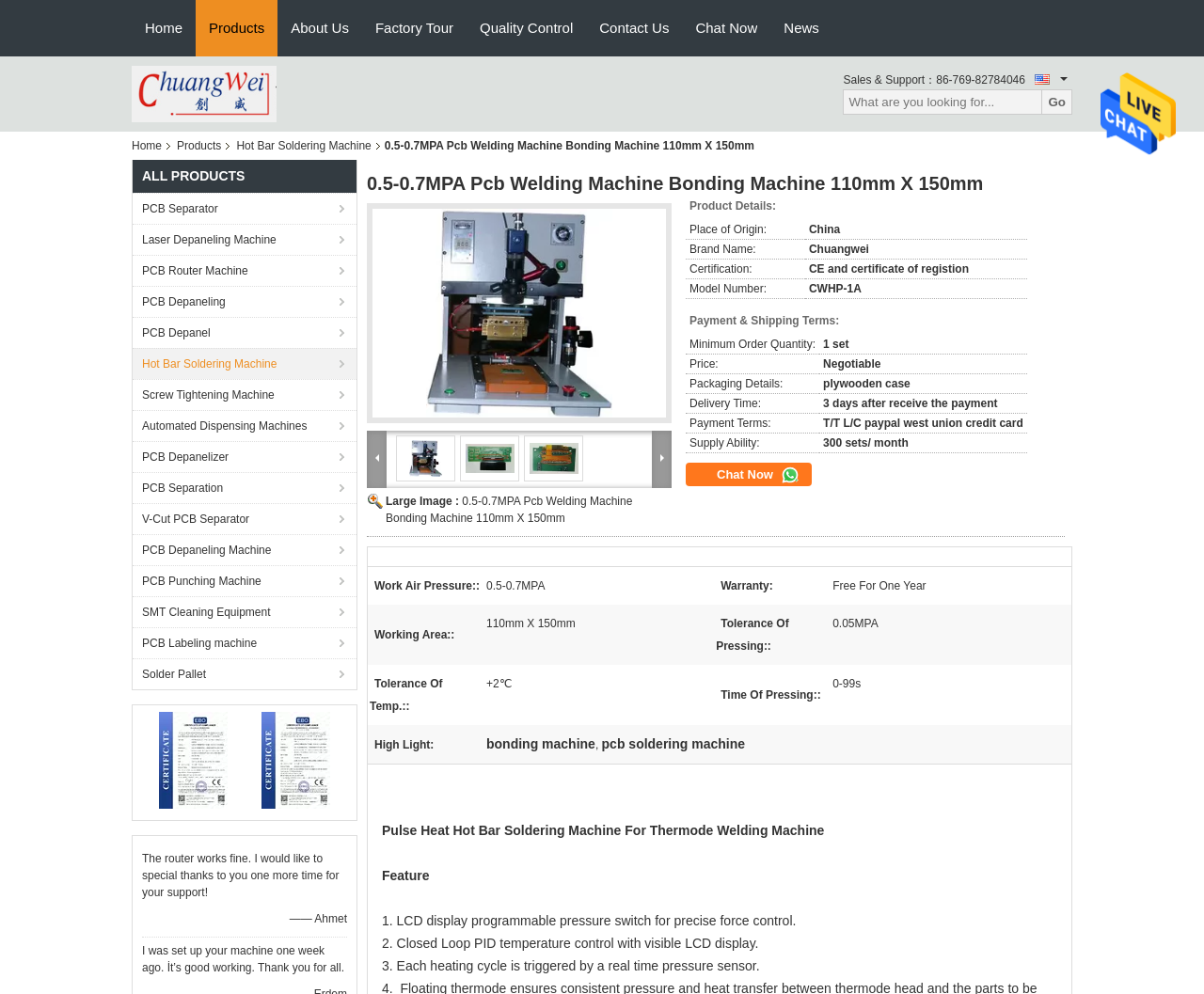Please specify the bounding box coordinates of the clickable section necessary to execute the following command: "View 'TAGS'".

None